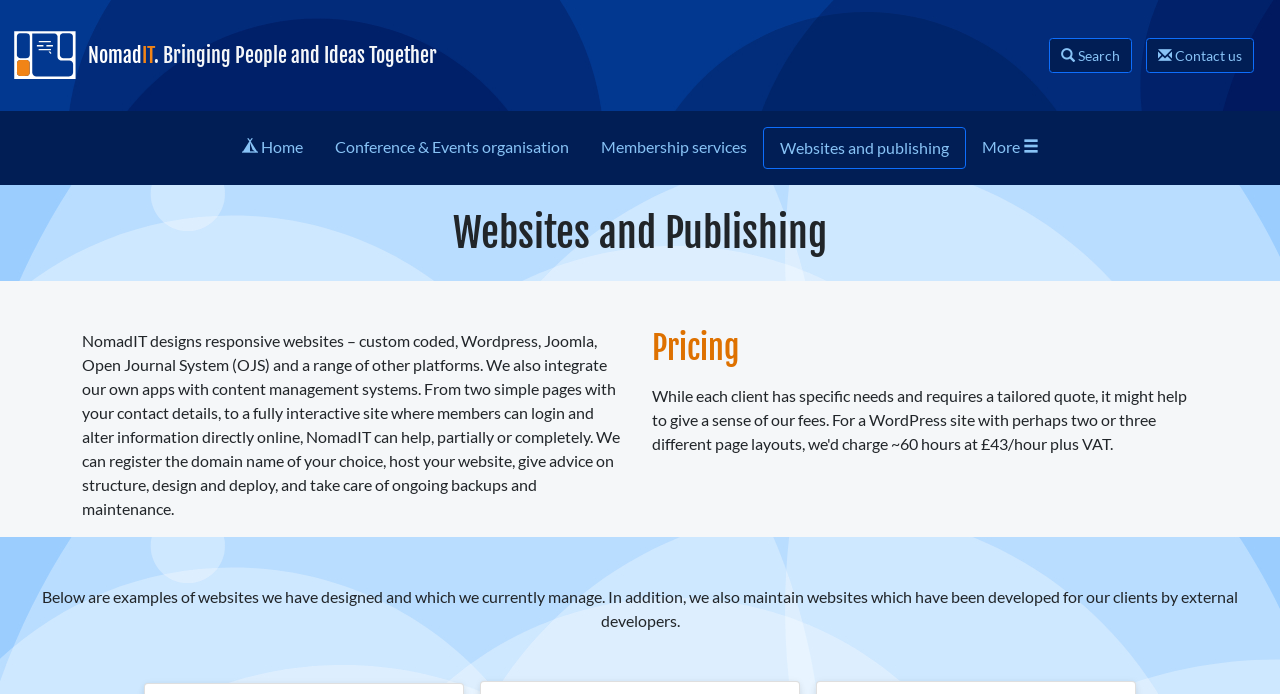What is the purpose of the 'Search' button?
Based on the image, answer the question in a detailed manner.

The purpose of the 'Search' button is to search the website, which is located at the top-right corner of the webpage with a bounding box coordinate of [0.842, 0.067, 0.875, 0.092]. The button allows users to search for specific content or information within the website.